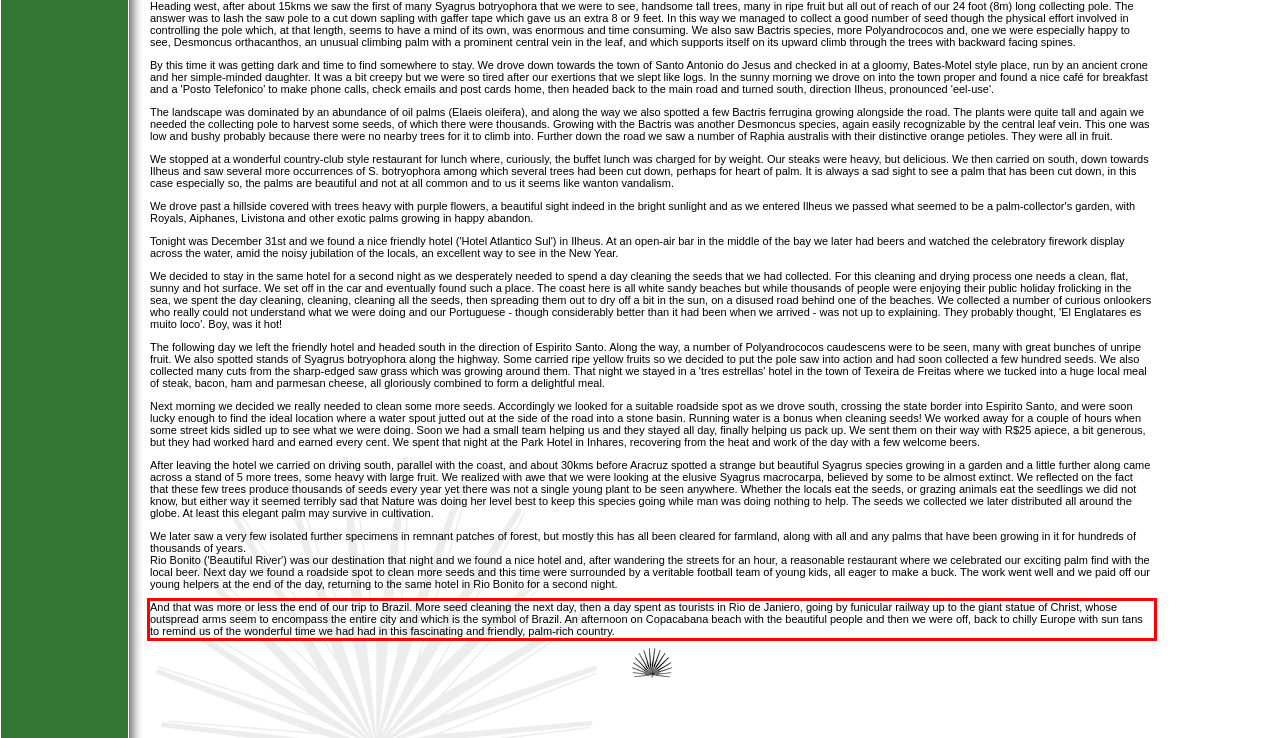You have a screenshot of a webpage with a UI element highlighted by a red bounding box. Use OCR to obtain the text within this highlighted area.

And that was more or less the end of our trip to Brazil. More seed cleaning the next day, then a day spent as tourists in Rio de Janiero, going by funicular railway up to the giant statue of Christ, whose outspread arms seem to encompass the entire city and which is the symbol of Brazil. An afternoon on Copacabana beach with the beautiful people and then we were off, back to chilly Europe with sun tans to remind us of the wonderful time we had had in this fascinating and friendly, palm-rich country.